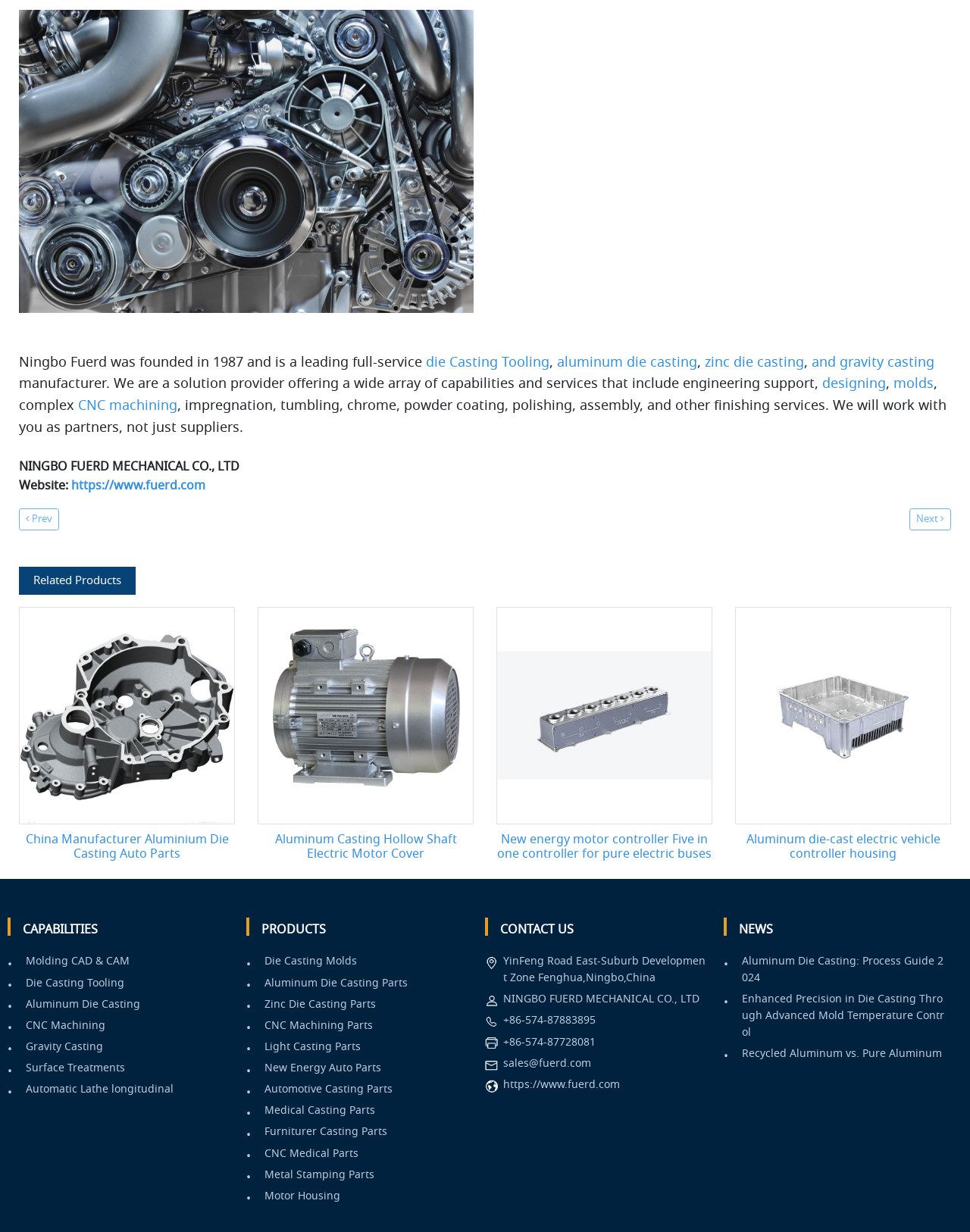Please find the bounding box coordinates of the element that needs to be clicked to perform the following instruction: "Visit the company website". The bounding box coordinates should be four float numbers between 0 and 1, represented as [left, top, right, bottom].

[0.073, 0.387, 0.212, 0.402]